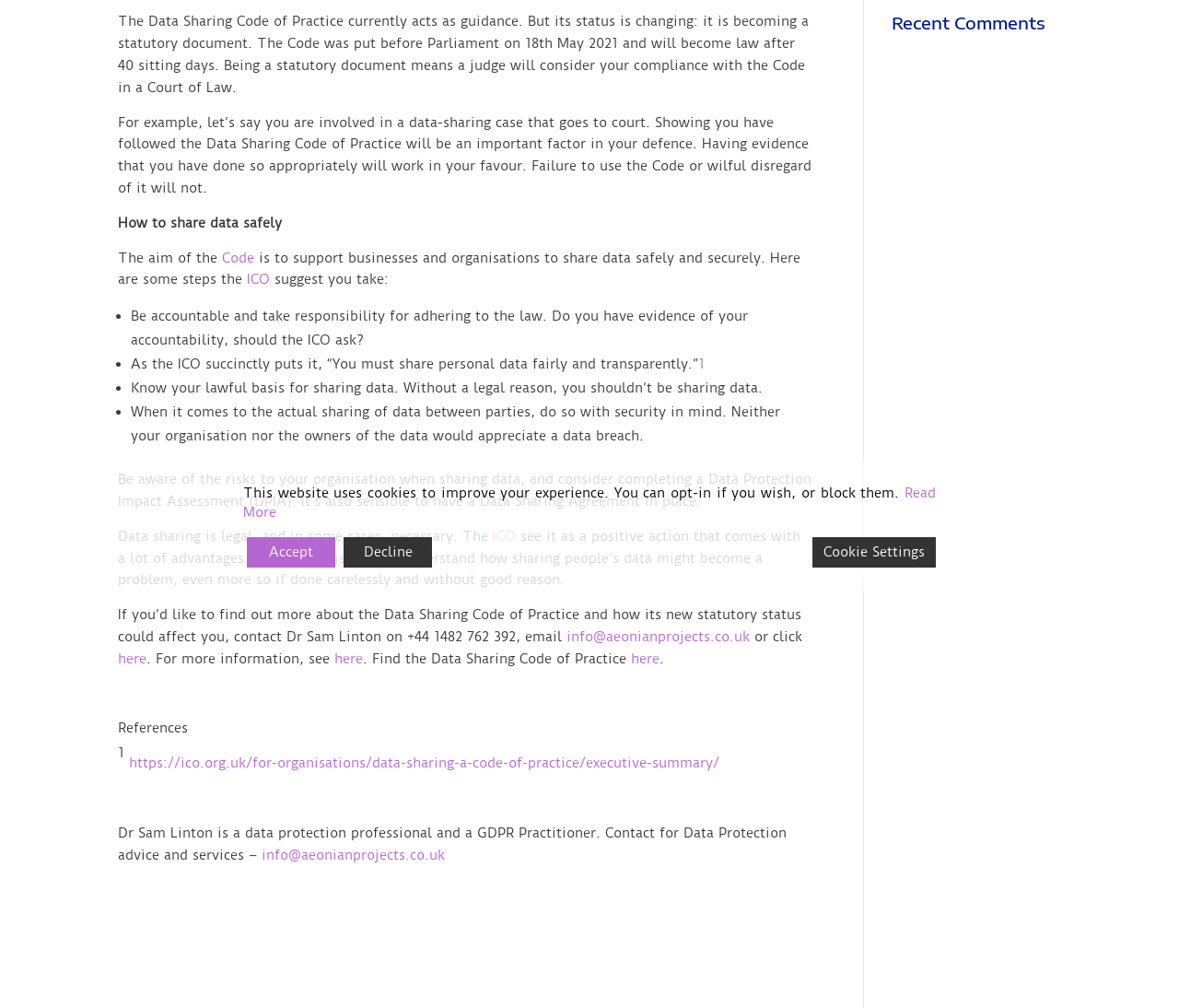Locate the bounding box coordinates of the UI element described by: "info@aeonianprojects.co.uk". Provide the coordinates as four float numbers between 0 and 1, formatted as [left, top, right, bottom].

[0.48, 0.623, 0.636, 0.64]